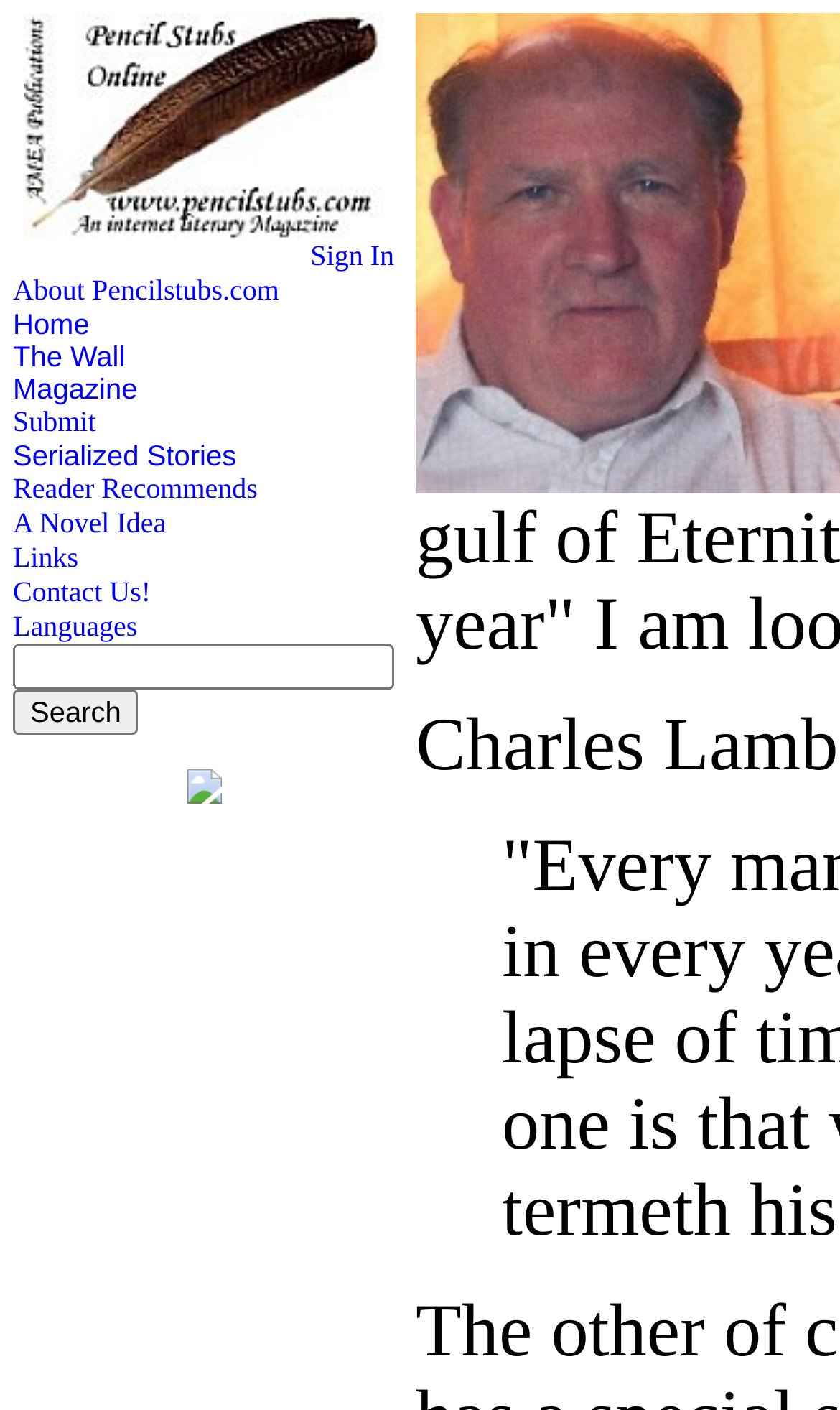Give the bounding box coordinates for the element described by: "Business & Finance".

None